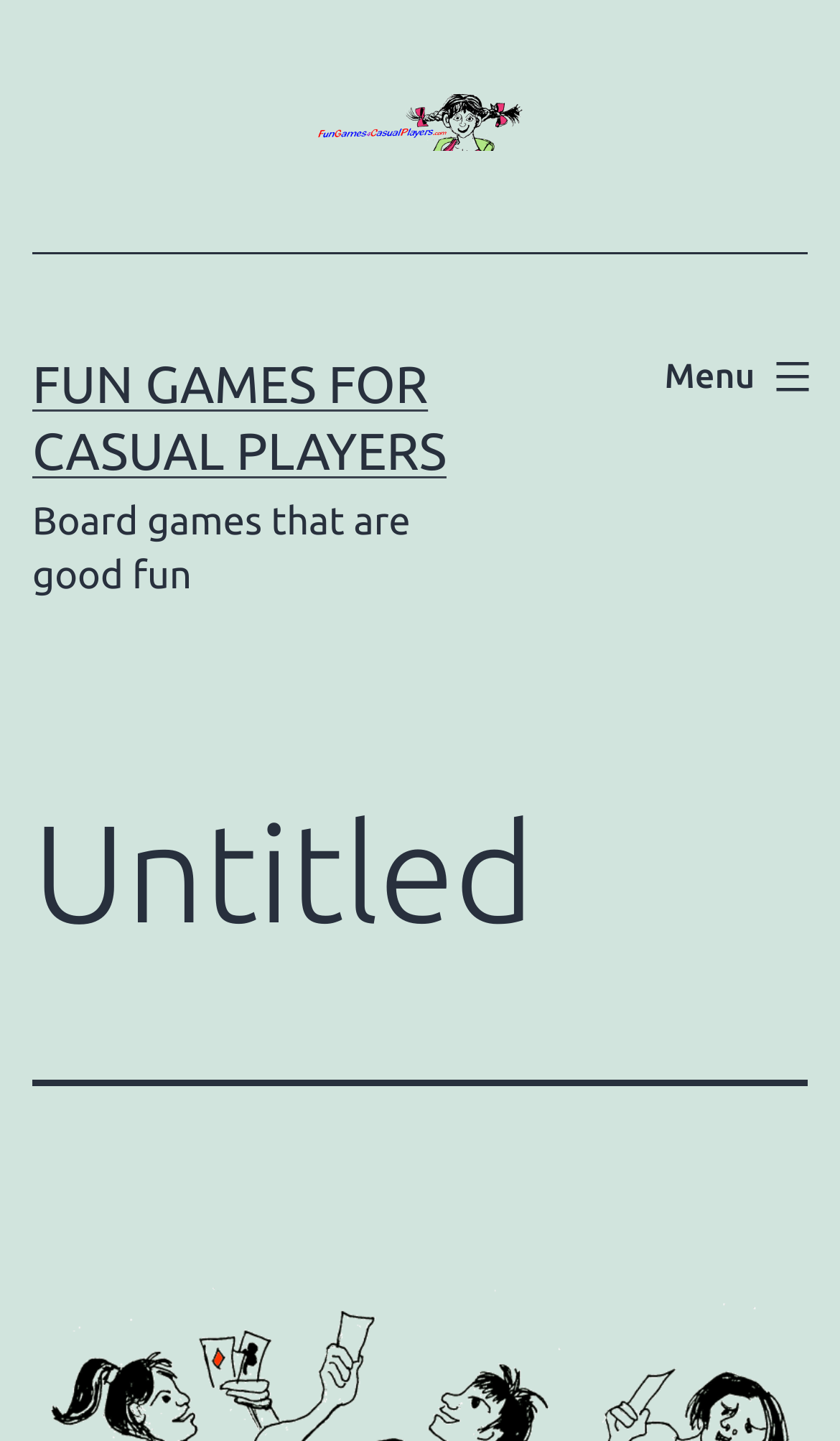Is the menu button expanded?
Please provide a single word or phrase as the answer based on the screenshot.

False